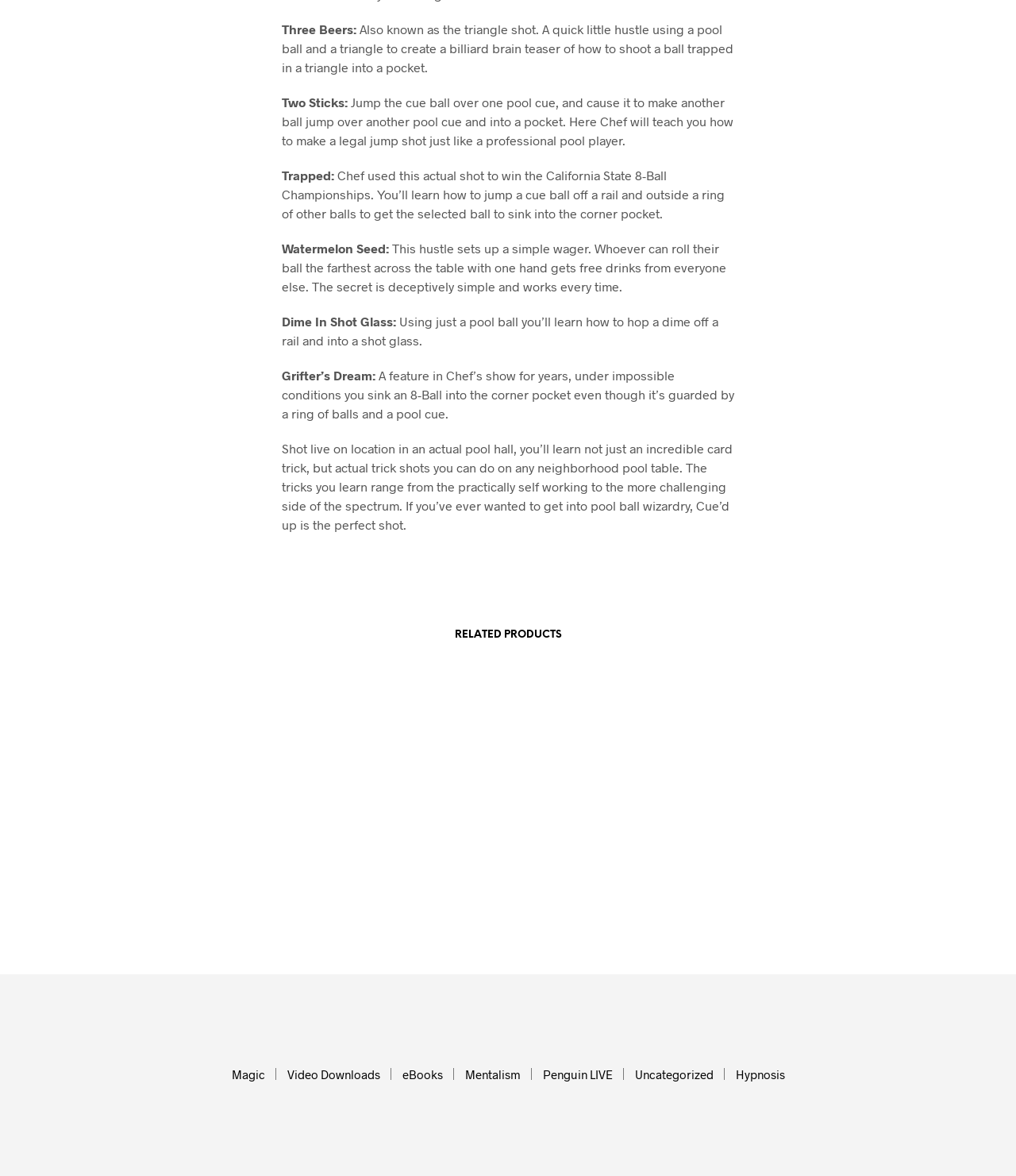Using the element description: "eBooks", determine the bounding box coordinates. The coordinates should be in the format [left, top, right, bottom], with values between 0 and 1.

[0.396, 0.907, 0.436, 0.92]